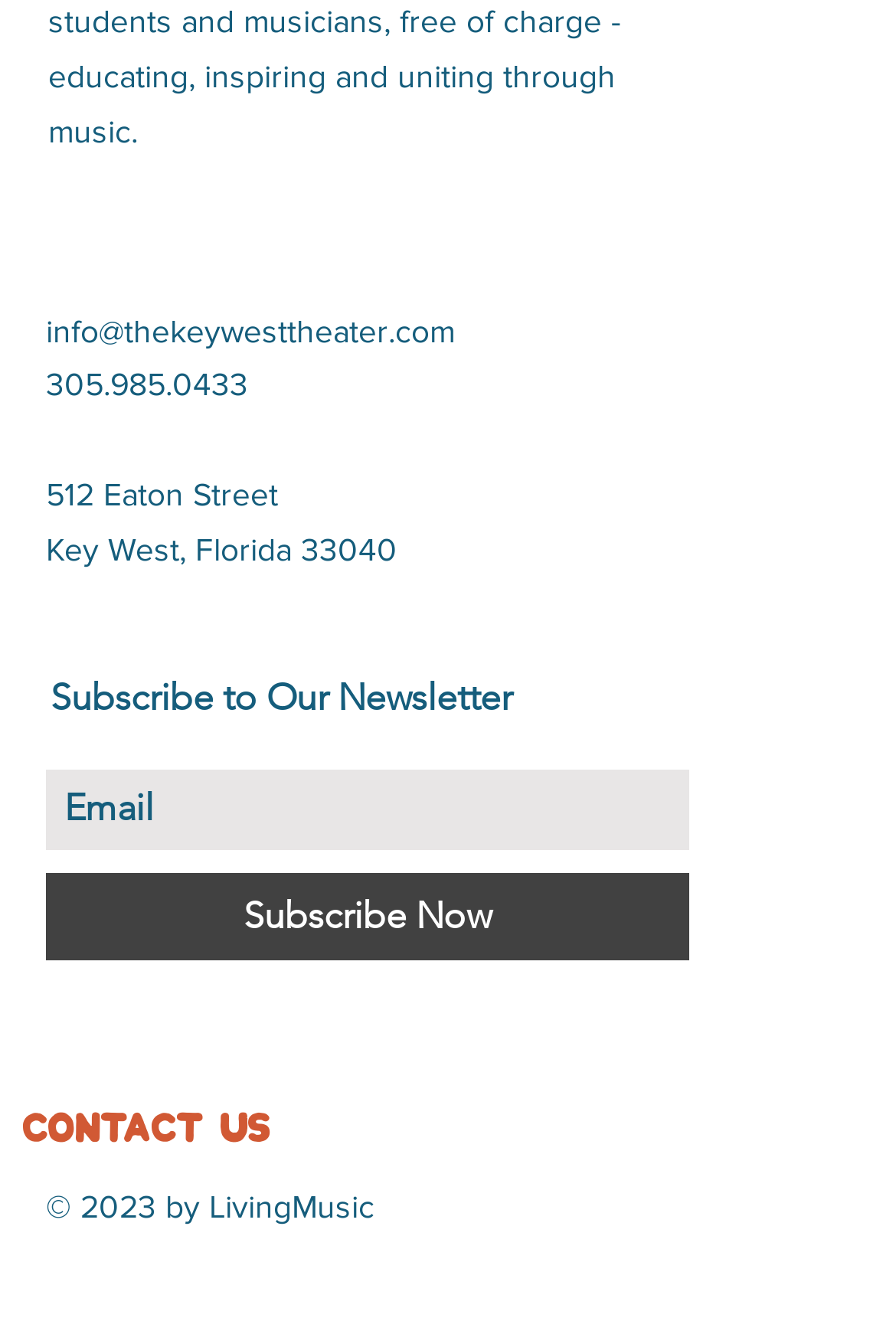How many social media links are there?
Answer with a single word or phrase by referring to the visual content.

4